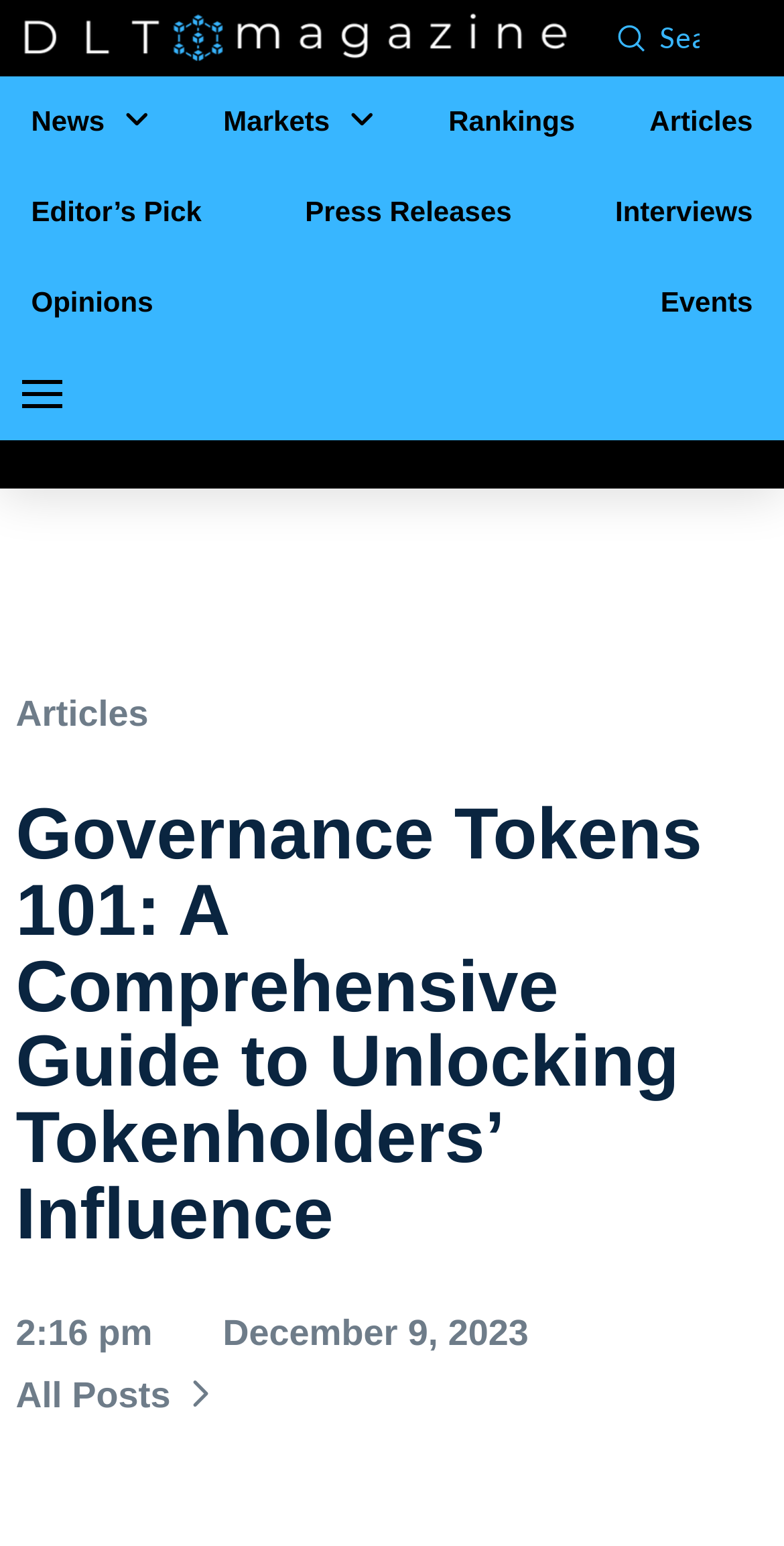Determine the bounding box coordinates for the area you should click to complete the following instruction: "Go to the News page".

[0.0, 0.049, 0.23, 0.108]